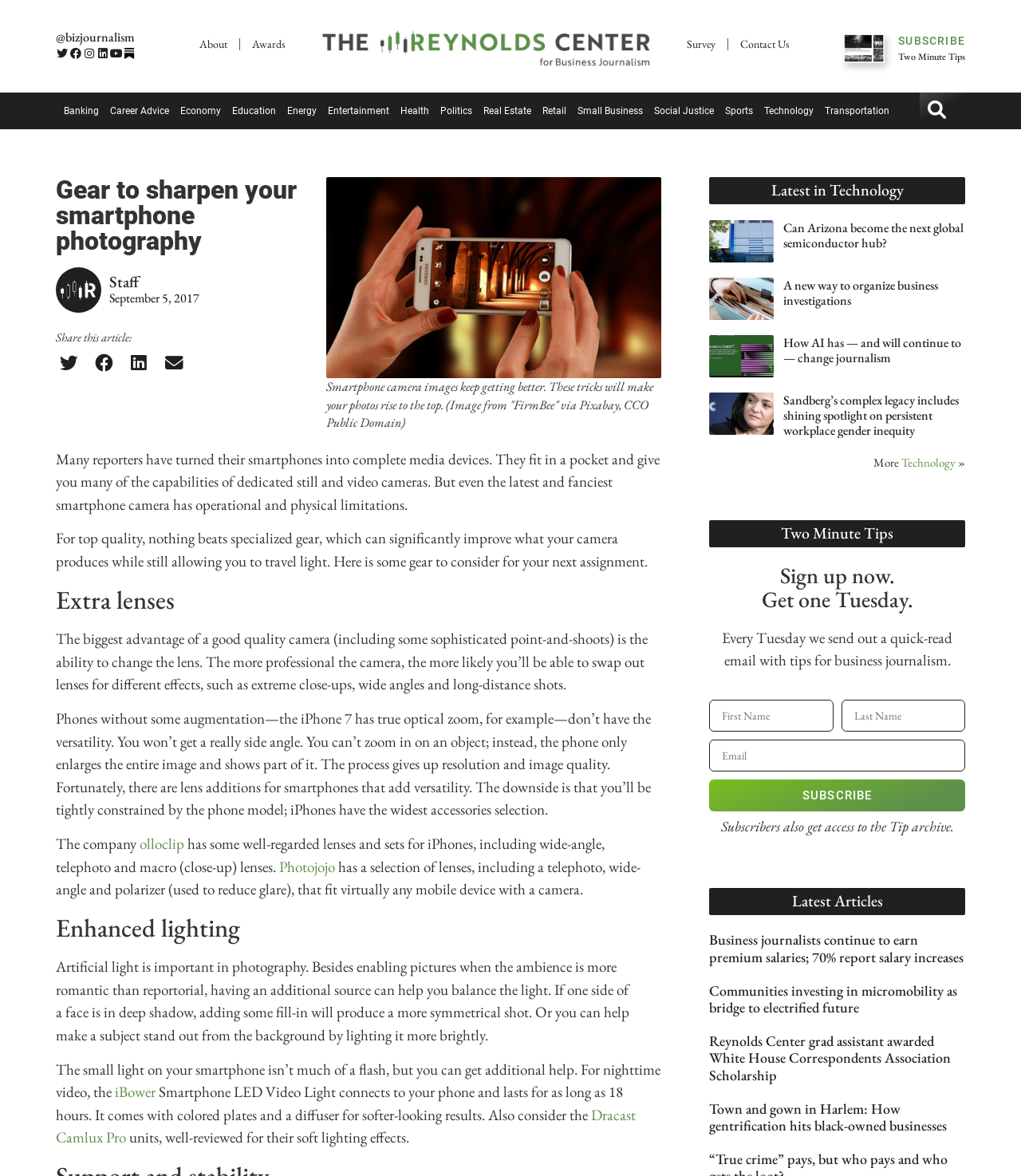Identify the bounding box coordinates of the area that should be clicked in order to complete the given instruction: "Subscribe to the newsletter". The bounding box coordinates should be four float numbers between 0 and 1, i.e., [left, top, right, bottom].

[0.874, 0.027, 0.945, 0.042]